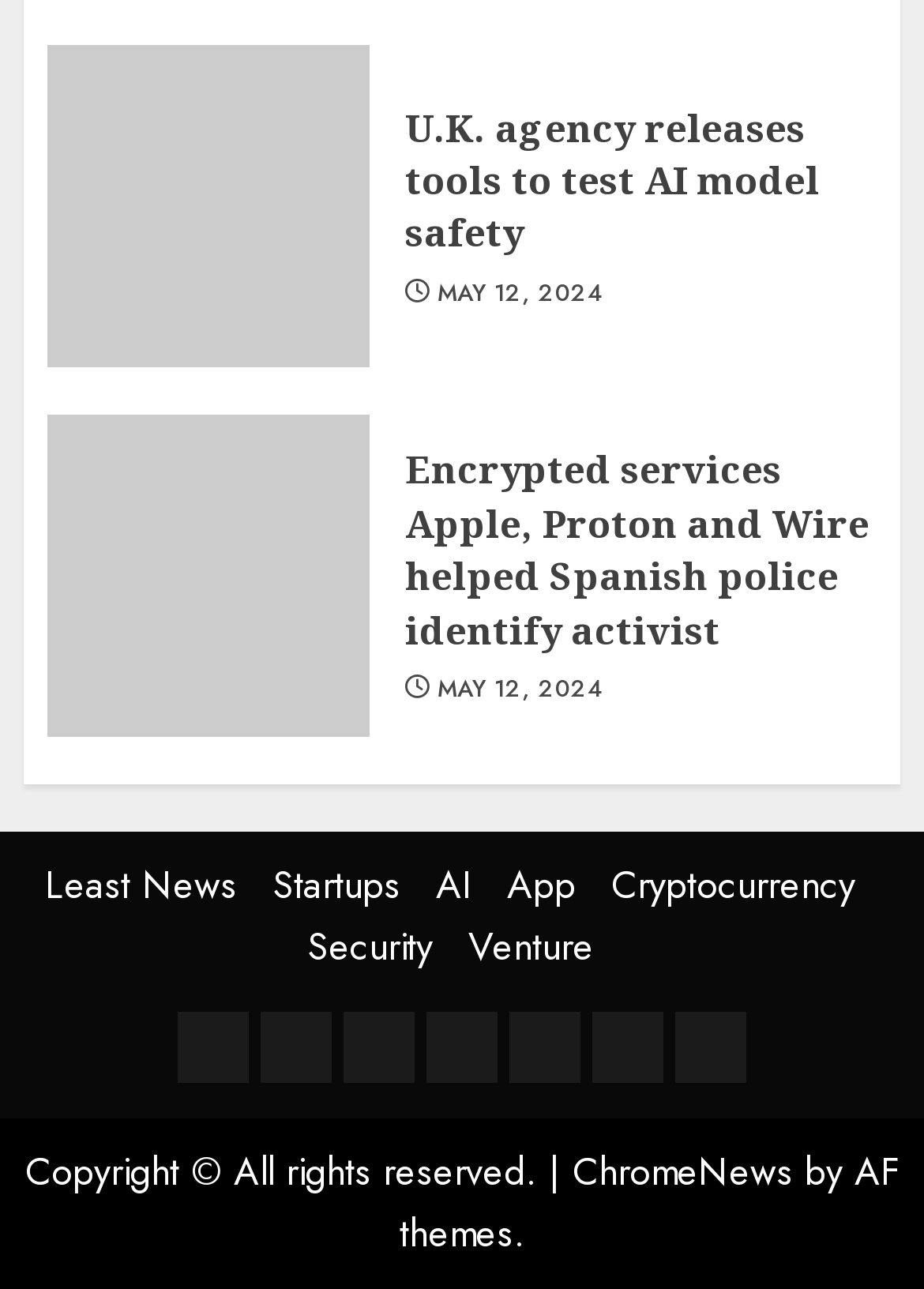Utilize the information from the image to answer the question in detail:
How many news categories are available?

I counted the number of links in the contentinfo section, which are 'Least News', 'Startups', 'AI', 'App', 'Cryptocurrency', and 'Security', and also their duplicates with a uf35d symbol. Therefore, there are 6 news categories available.